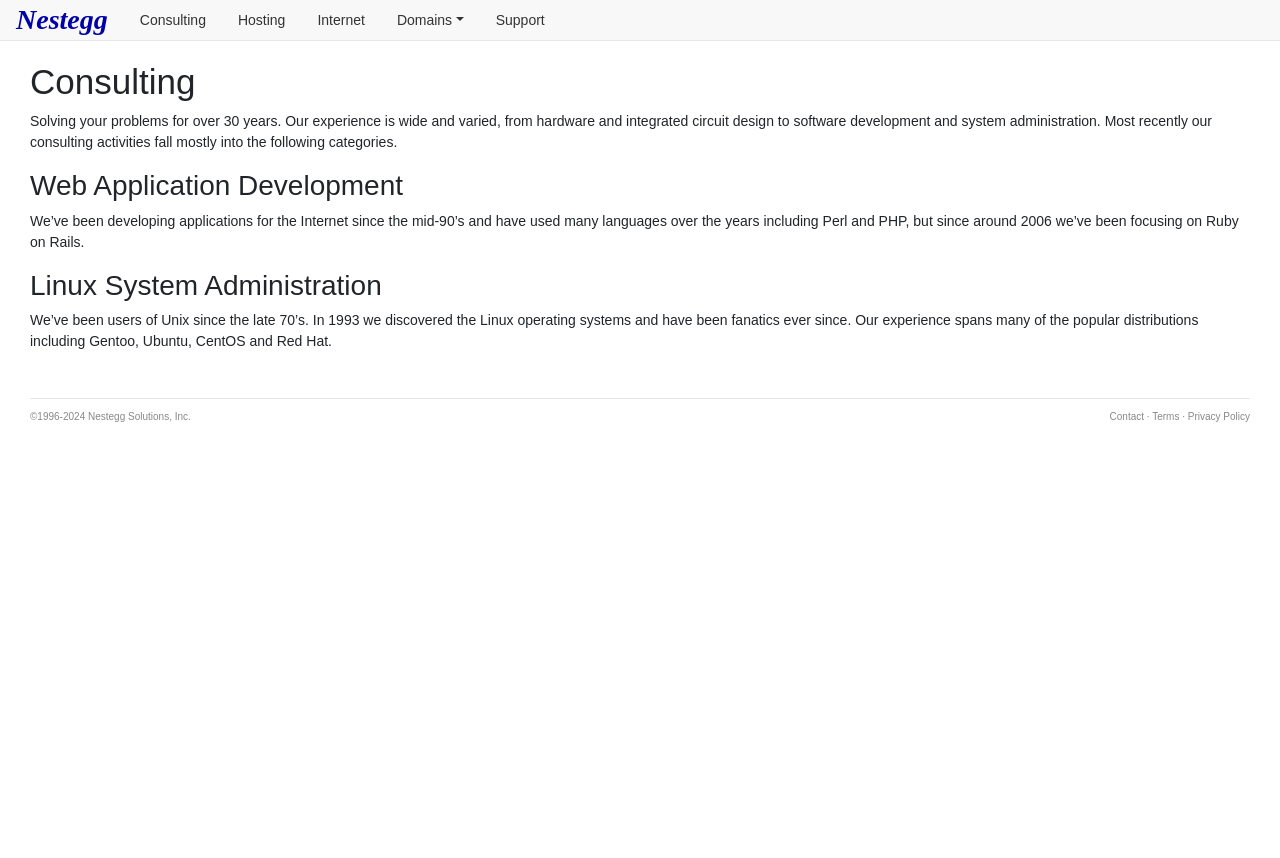Using the details in the image, give a detailed response to the question below:
What services does the company offer?

I found the services offered by the company by looking at the top navigation menu. The links 'Consulting', 'Hosting', 'Internet', 'Domains', and 'Support' are listed horizontally, indicating the different services provided by the company.